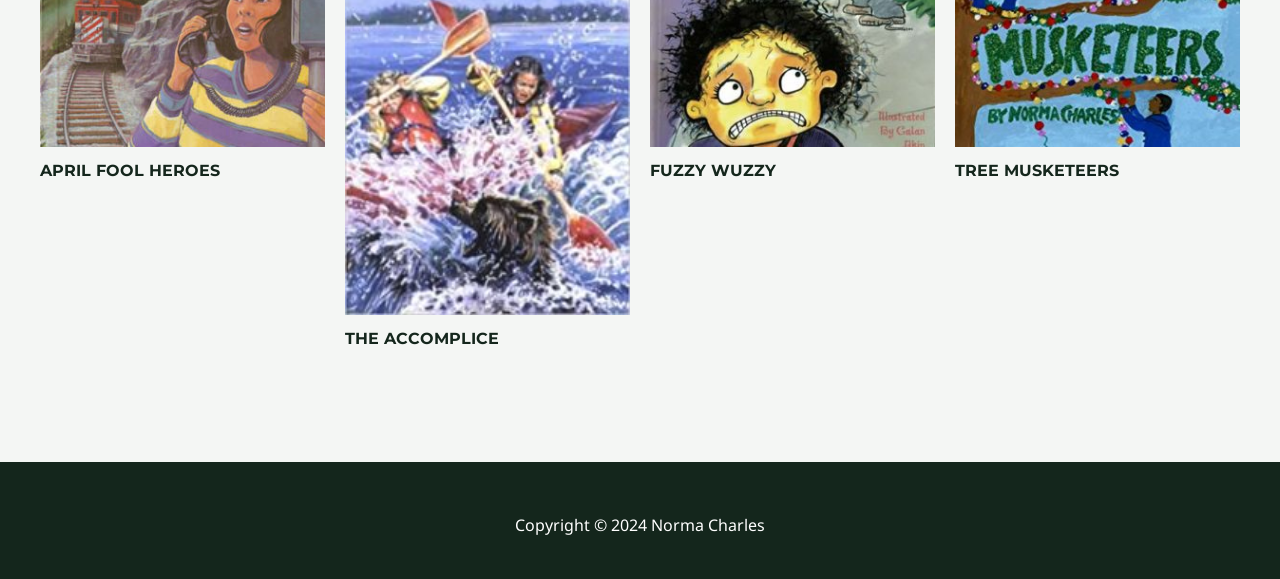Use one word or a short phrase to answer the question provided: 
What is the name of the author of the webpage?

Norma Charles